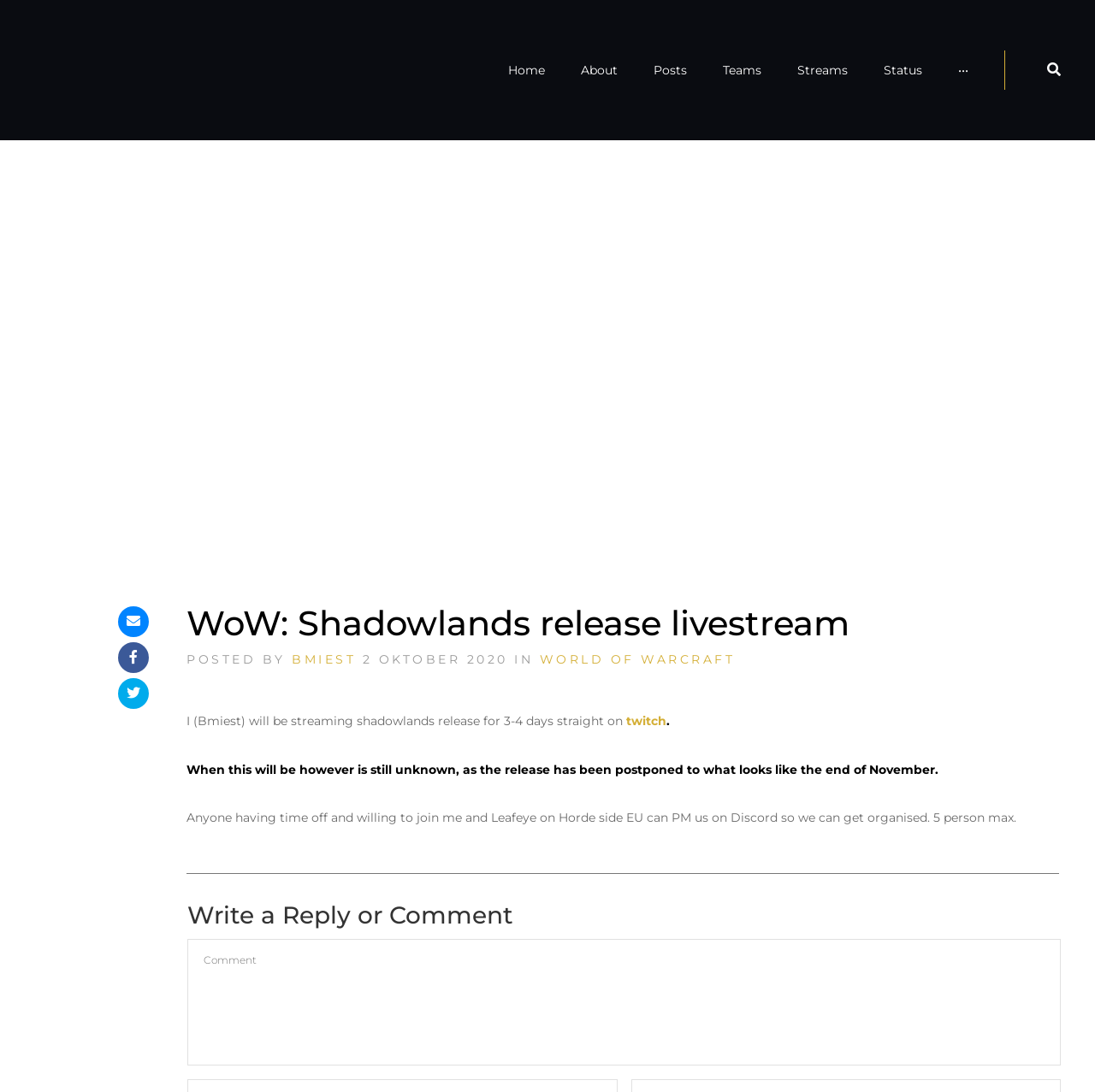Locate the bounding box coordinates of the region to be clicked to comply with the following instruction: "Go to Home page". The coordinates must be four float numbers between 0 and 1, in the form [left, top, right, bottom].

[0.464, 0.057, 0.498, 0.071]